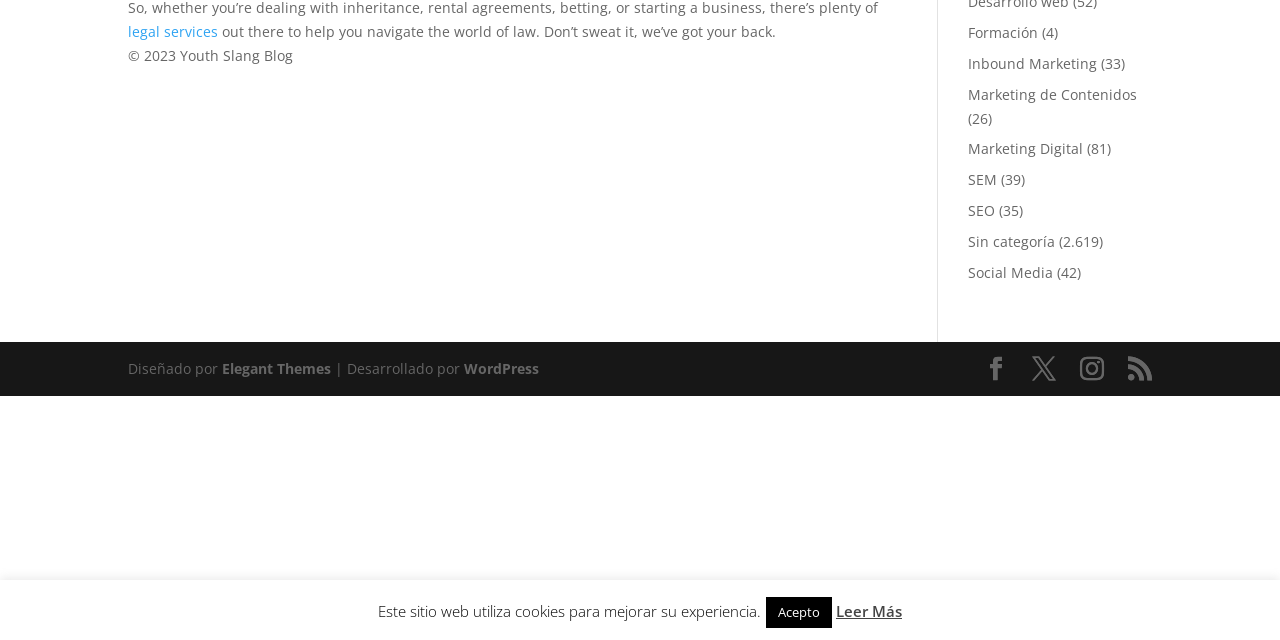Determine the bounding box coordinates for the UI element matching this description: "Marketing Digital".

[0.756, 0.218, 0.846, 0.247]